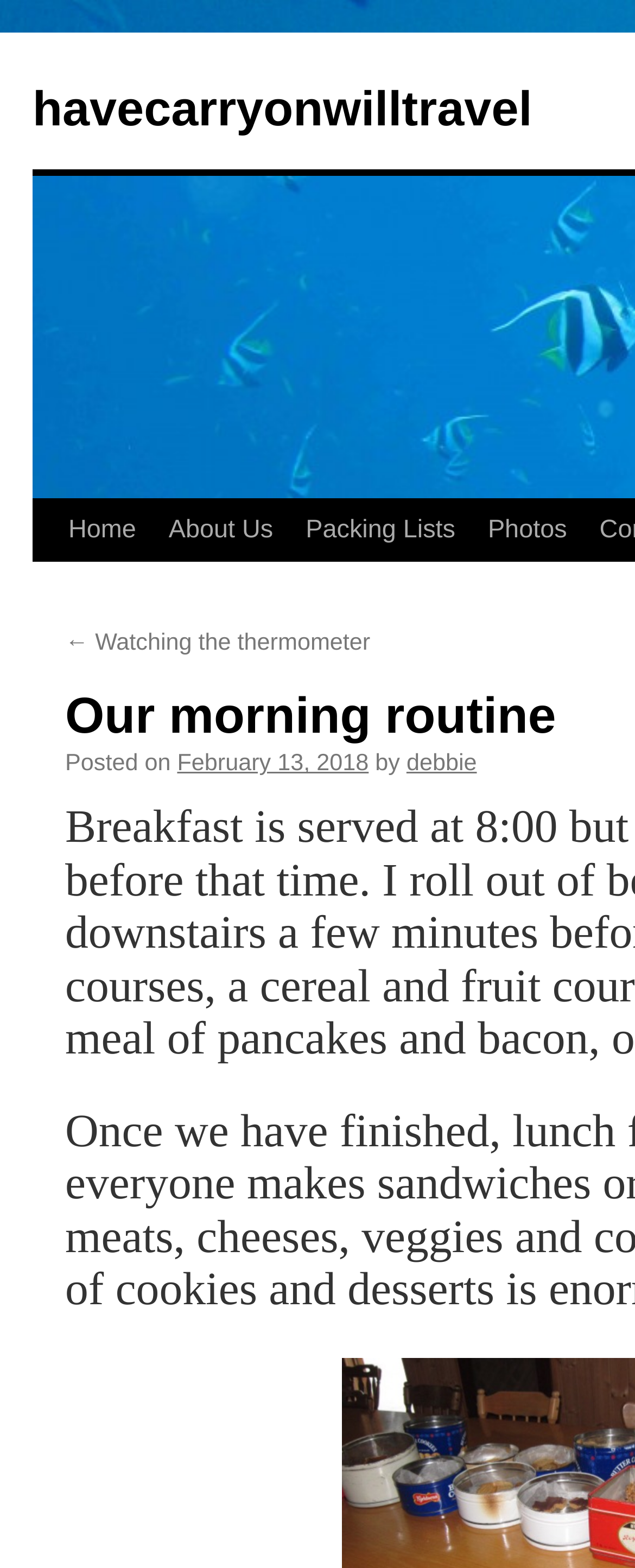Determine the bounding box coordinates of the element's region needed to click to follow the instruction: "read previous post". Provide these coordinates as four float numbers between 0 and 1, formatted as [left, top, right, bottom].

[0.103, 0.402, 0.583, 0.418]